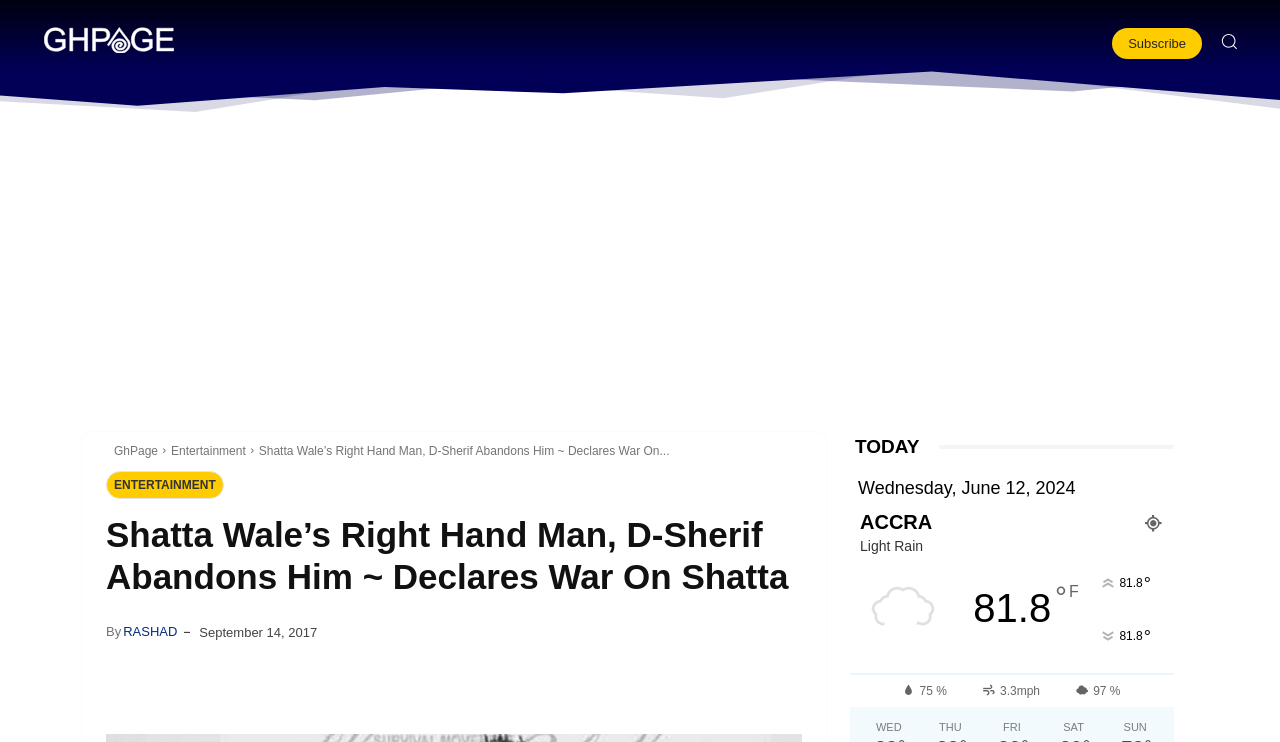What category does the article belong to?
Using the image as a reference, answer the question with a short word or phrase.

ENTERTAINMENT